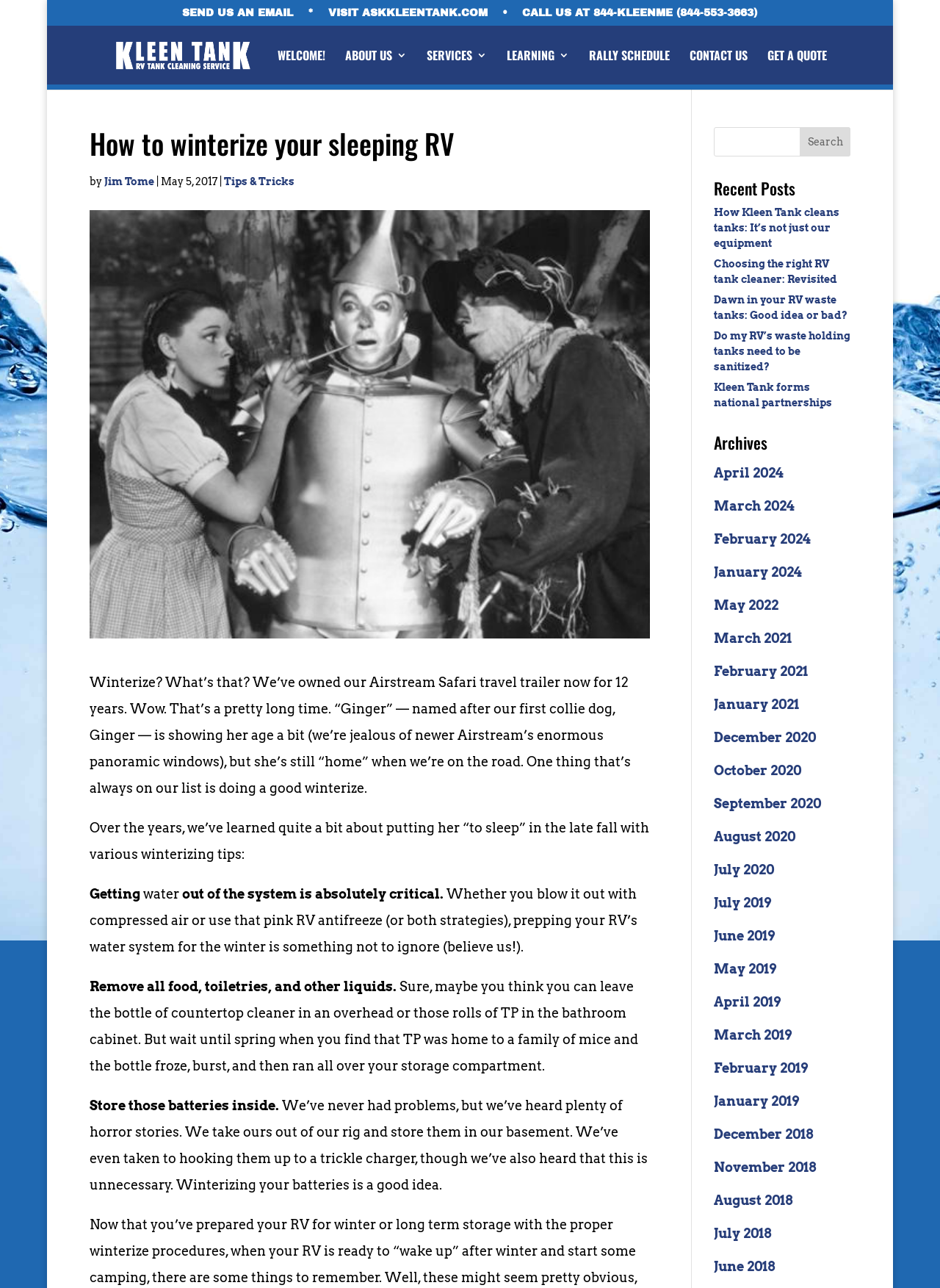Locate the UI element described by January 2024 and provide its bounding box coordinates. Use the format (top-left x, top-left y, bottom-right x, bottom-right y) with all values as floating point numbers between 0 and 1.

[0.759, 0.438, 0.853, 0.45]